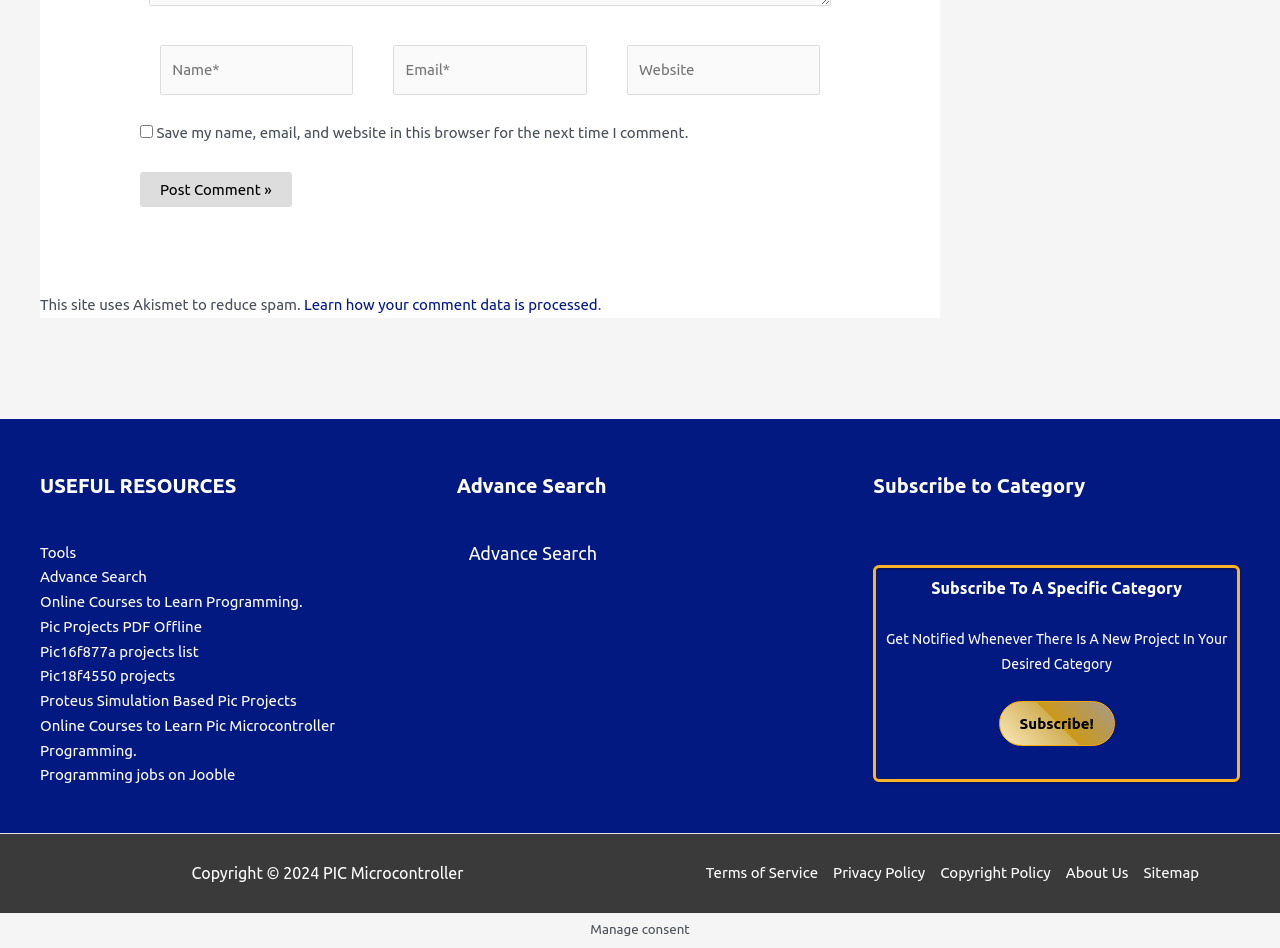Using the description "Subscribe!", locate and provide the bounding box of the UI element.

[0.691, 0.739, 0.96, 0.808]